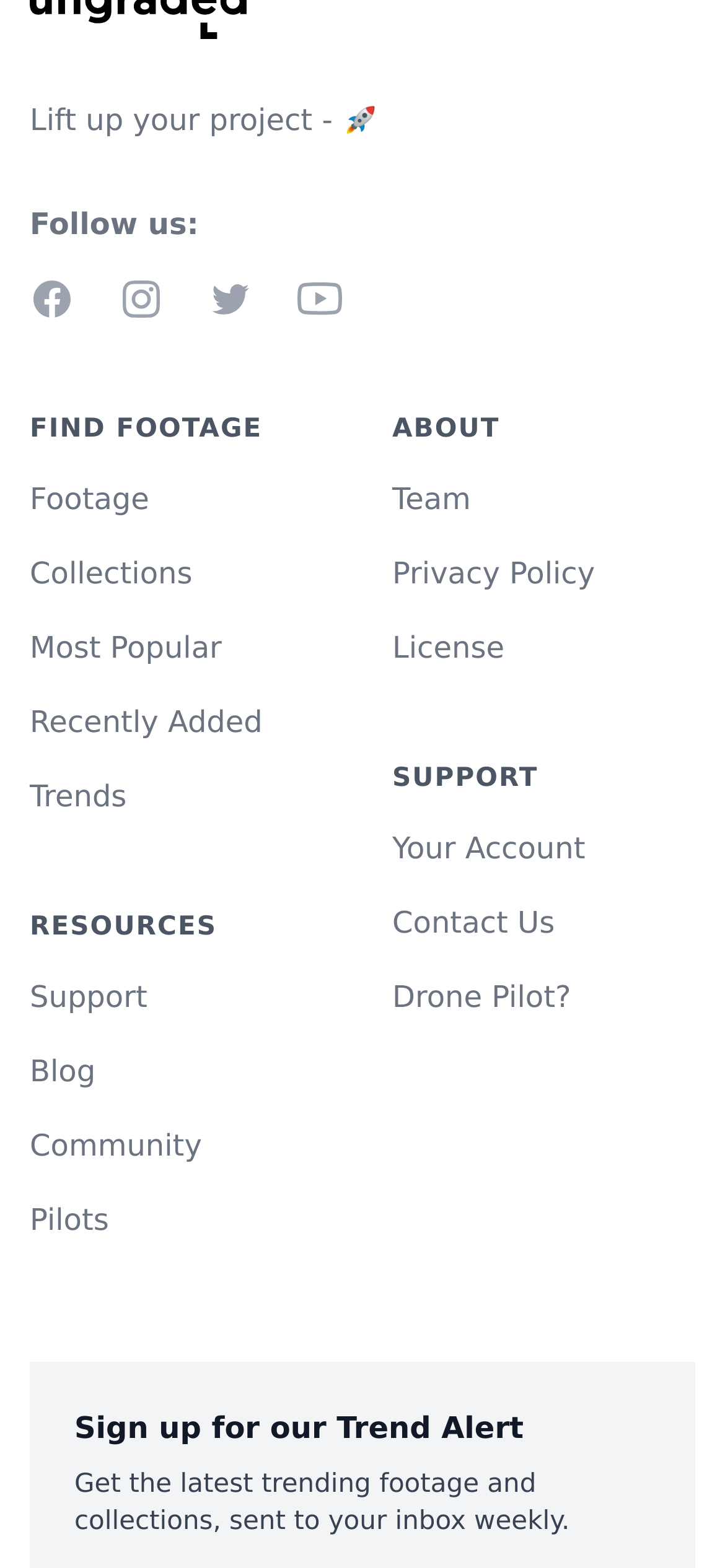Please use the details from the image to answer the following question comprehensively:
What is the purpose of the 'Trend Alert'?

The 'Trend Alert' is a feature that allows users to receive the latest trending footage and collections sent to their inbox weekly, as indicated by the static text below the 'Sign up for our Trend Alert' heading.